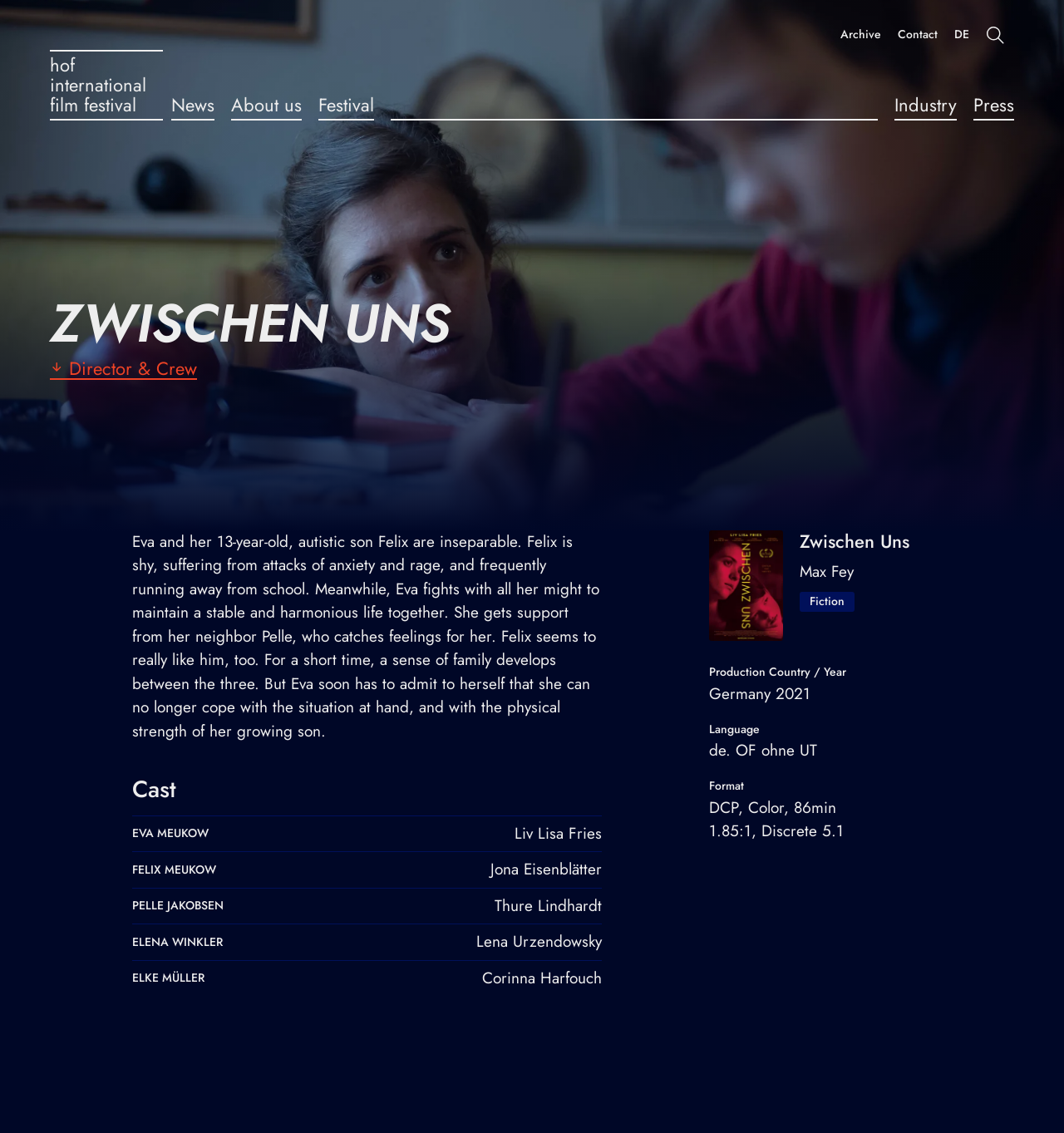What is the format of the film 'Zwischen Uns'?
Look at the image and provide a short answer using one word or a phrase.

DCP, Color, 86min